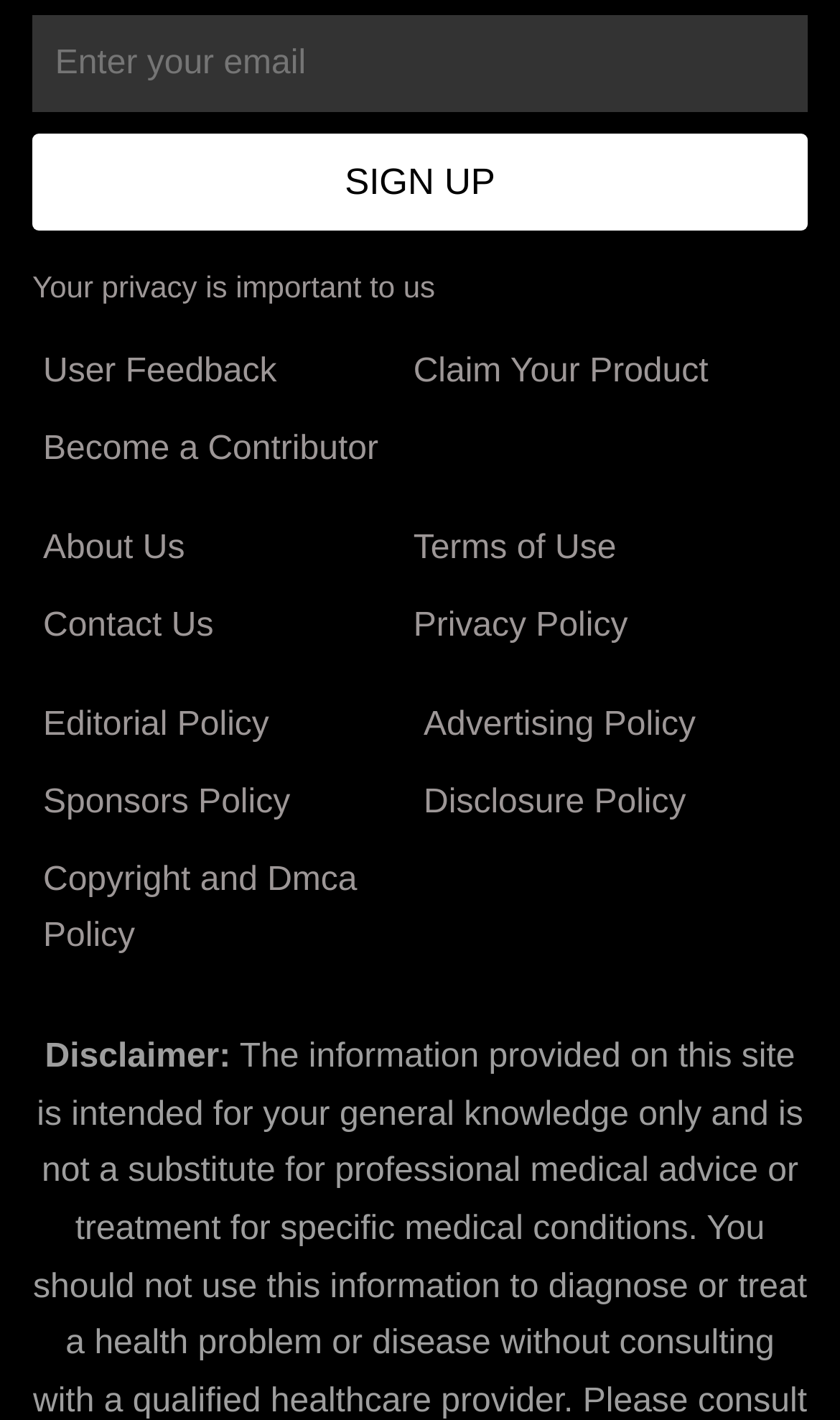What is the purpose of the textbox?
Please use the image to provide a one-word or short phrase answer.

Enter email